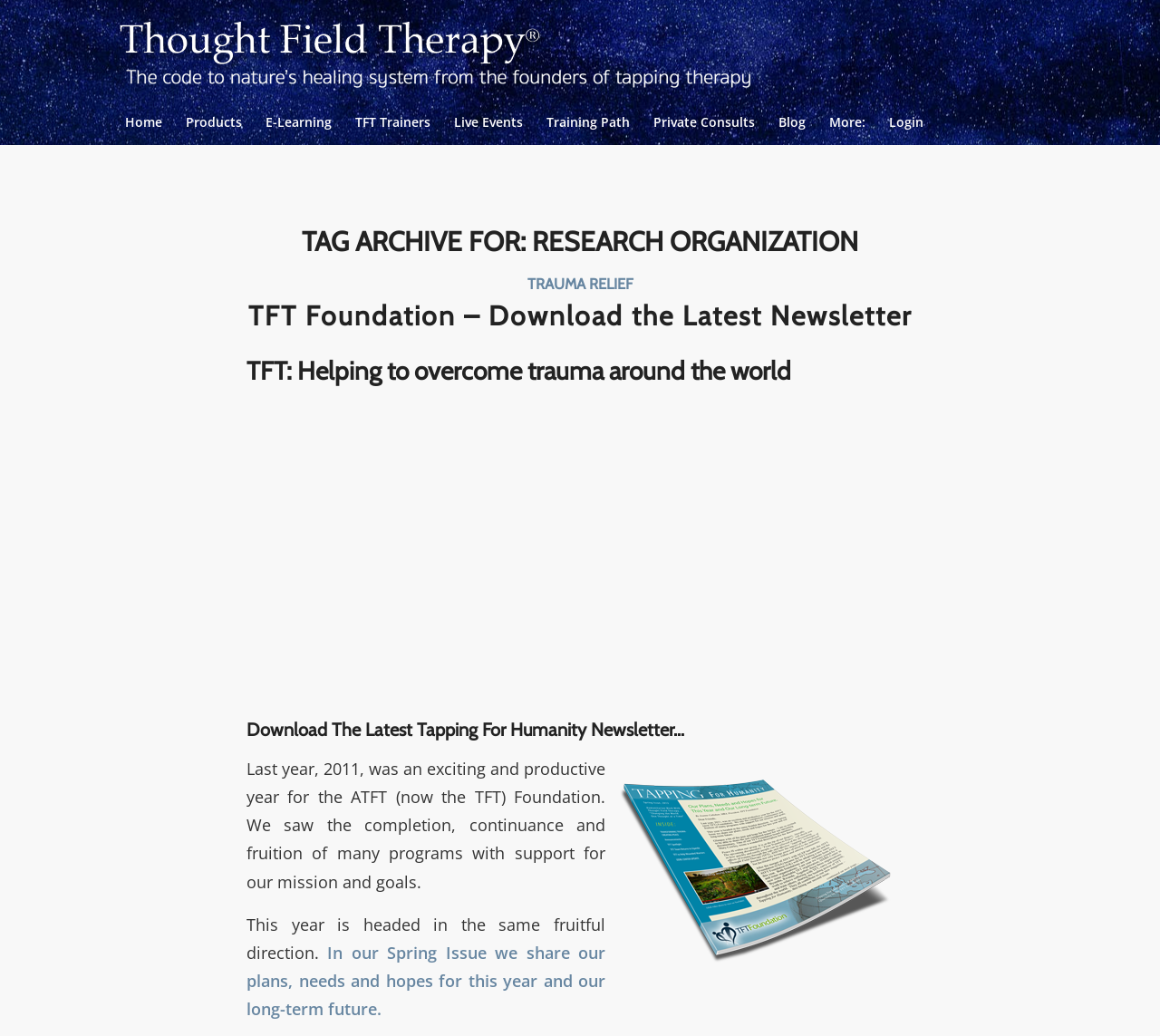From the webpage screenshot, predict the bounding box coordinates (top-left x, top-left y, bottom-right x, bottom-right y) for the UI element described here: parent_node: The Libyan quagmire

None